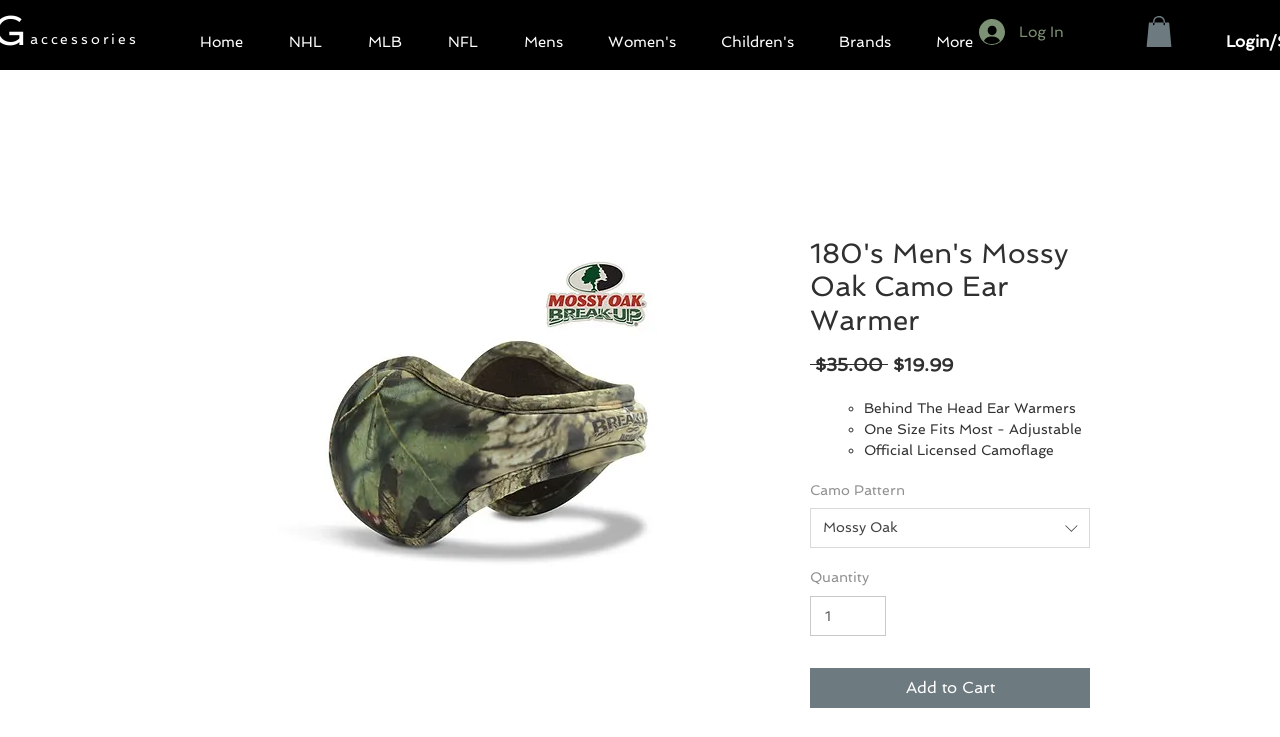Find the bounding box coordinates of the clickable area required to complete the following action: "Change the Quantity".

[0.633, 0.808, 0.692, 0.863]